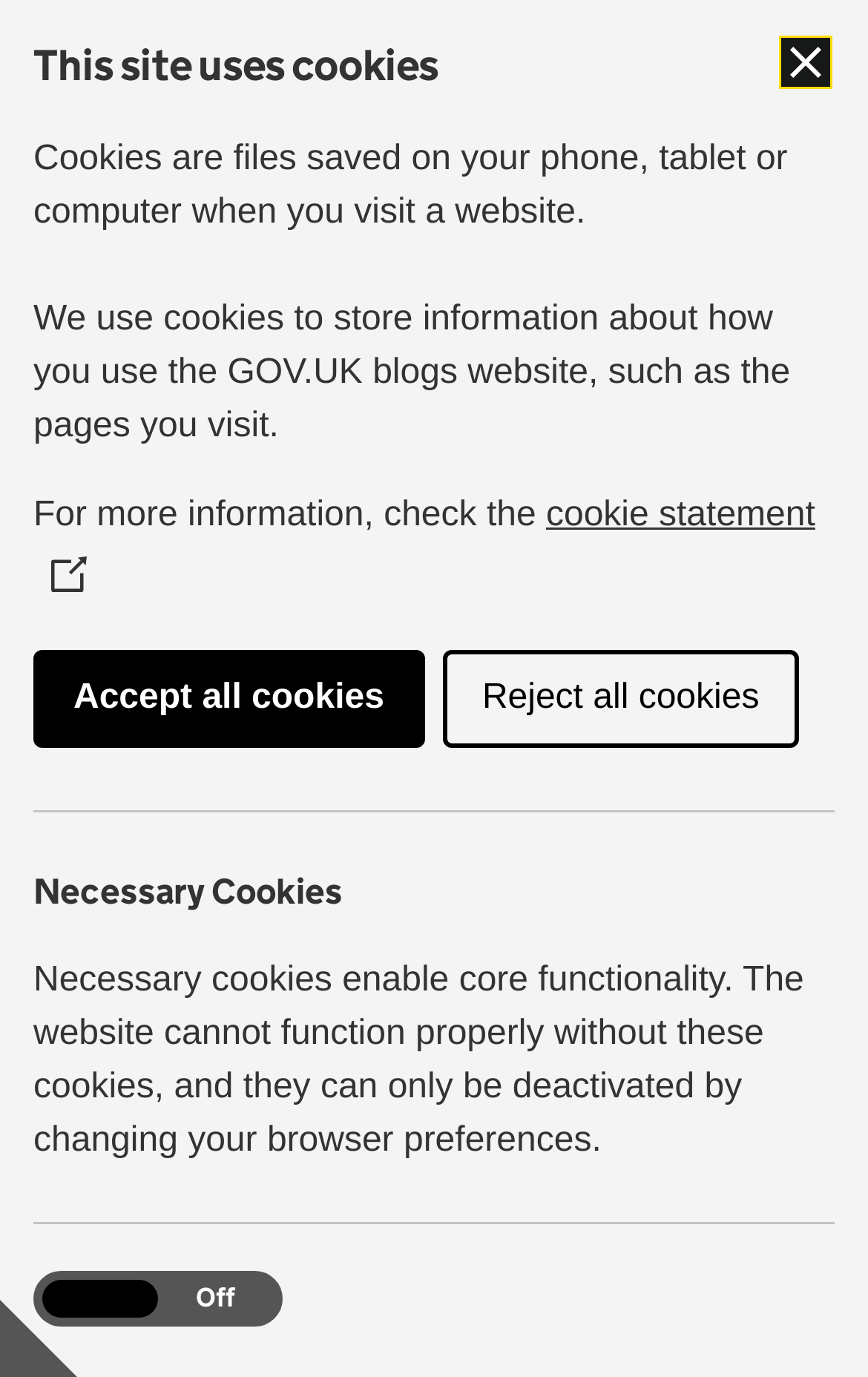Construct a comprehensive caption that outlines the webpage's structure and content.

The webpage is about the Policy Lab blog, with a focus on design, innovation, and people-centred approaches. At the top left, there is a link to skip to the main content. Next to it, there is a link to the GOV.UK website, accompanied by a small image of the GOV.UK logo. 

Below these links, there is a banner with the blog name "Policy Lab" and a description list that provides information about the organisation, including a link to "Civil Service". 

On the right side of the banner, there is a search bar with a search button. Below the search bar, there is a header section that contains the title "Designing data" and information about the post, including the author "Cat Drew", the date "1 August 2016", and categories such as "Policy Lab", "Skills, tools and techniques", "Thought Pieces", and "Uncategorized". 

The main content of the webpage is a blog post titled "Bringing data into the design studio; and design into data projects: by Cat Drew, Dr Lucy Kimbell & Stephen Bennett". 

At the top right, there is a button to save and close, accompanied by a small image of a cookie control close icon. Below this button, there is a section about cookies, which includes a heading, a description of what cookies are, and information about how they are used on the website. There are also links to the cookie statement and buttons to accept or reject all cookies. 

Finally, there is a section about necessary cookies, which explains their purpose and provides a checkbox to control their use.